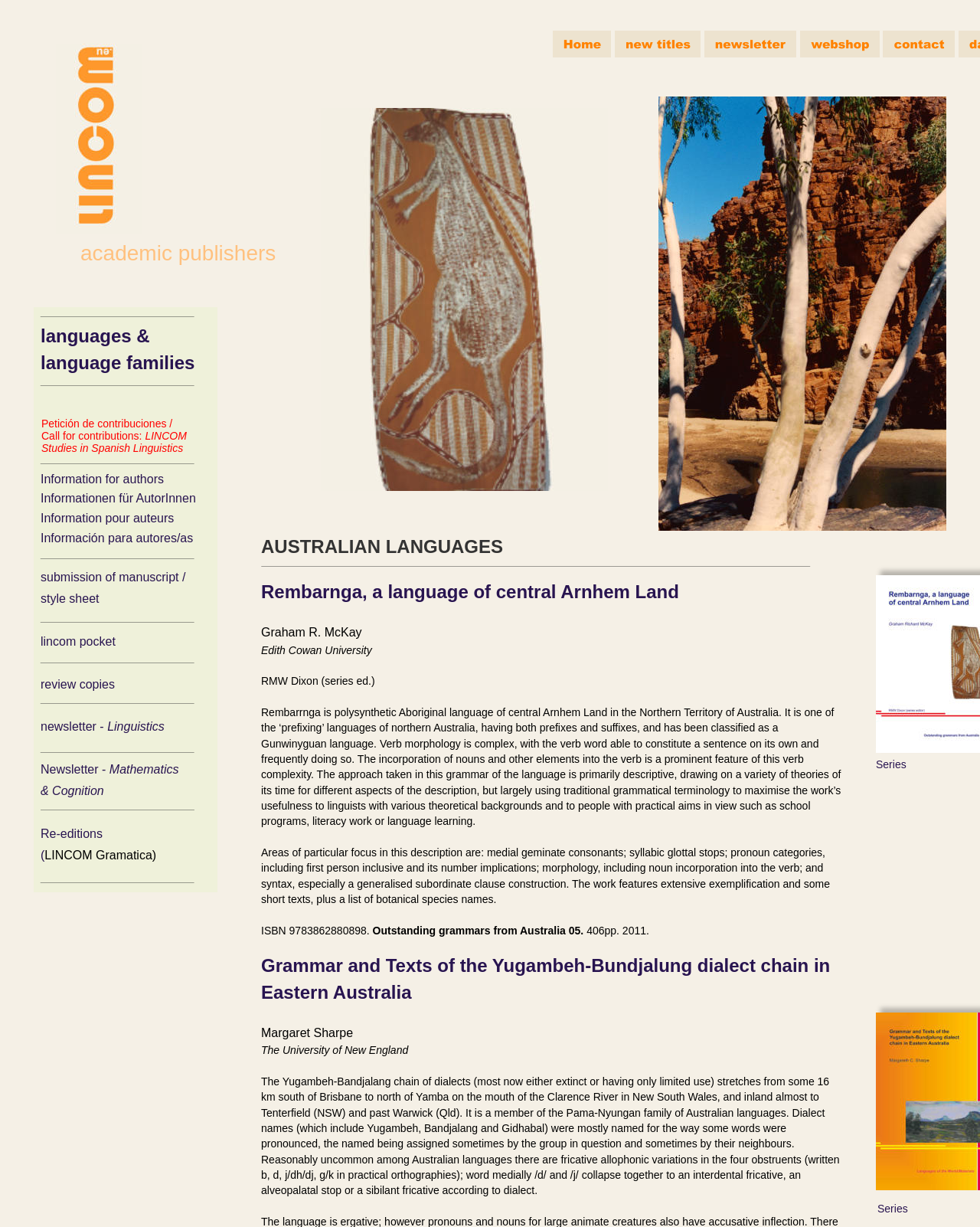Explain the webpage in detail.

The webpage is about LINCOM, an Australian languages website. At the top, there are four links: "Linguistics", "Mathematics", "LINCOM", and a heading "AUSTRALIAN LANGUAGES". Below the heading, there is a section about a language called Rembarnga, which includes a link to more information, the author's name, and the publisher's name. 

The main content of the webpage is a descriptive text about the Rembarnga language, which is a polysynthetic Aboriginal language of central Arnhem Land in the Northern Territory of Australia. The text explains the language's verb morphology, noun incorporation, and syntax. It also mentions the language's classification as a Gunwinyguan language and its unique features, such as medial geminate consonants and syllabic glottal stops.

To the right of the Rembarnga section, there are several images, which are navigation buttons for the website, labeled "Home", "new titles", "newsletter", "webshop", and "contact". 

Below the Rembarnga section, there is another section about a language called Yugambeh-Bundjalung, which includes a link to more information, the author's name, and the publisher's name. This section describes the Yugambeh-Bundjalung dialect chain, its geographical location, and its linguistic features, such as fricative allophonic variations.

At the bottom of the webpage, there are two links labeled "Series", which are likely related to the language series published by LINCOM.